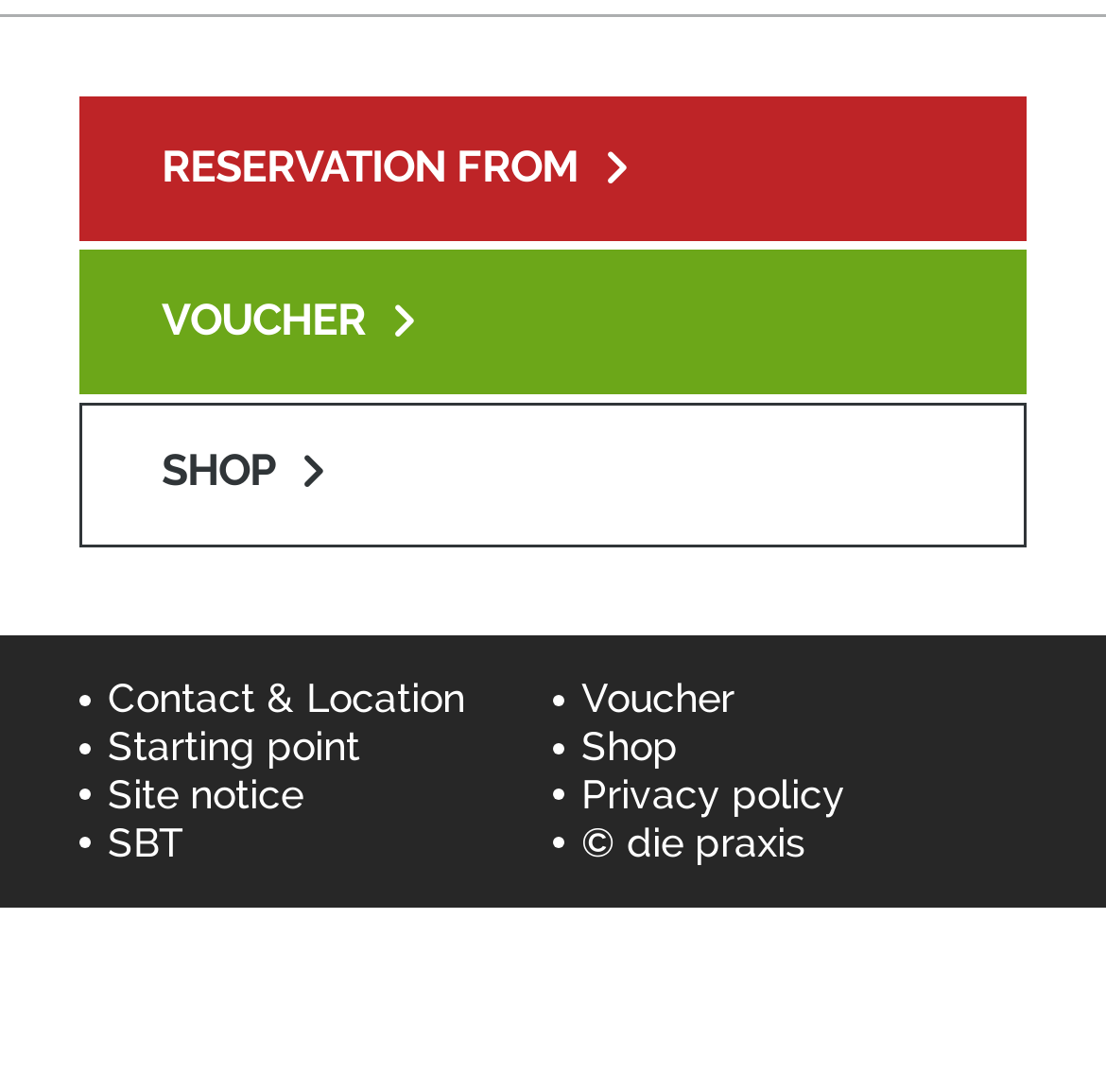Locate the bounding box coordinates of the clickable element to fulfill the following instruction: "Check site notice". Provide the coordinates as four float numbers between 0 and 1 in the format [left, top, right, bottom].

[0.072, 0.706, 0.5, 0.75]